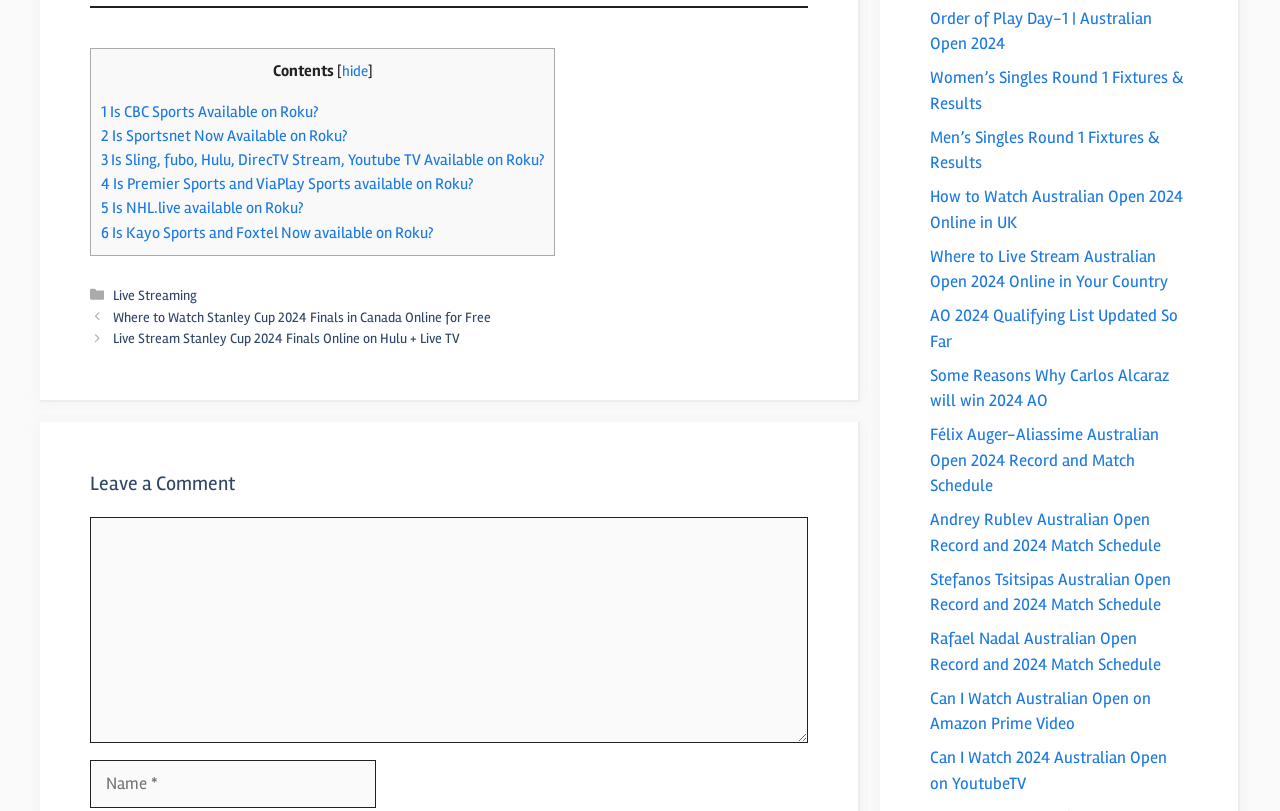Bounding box coordinates must be specified in the format (top-left x, top-left y, bottom-right x, bottom-right y). All values should be floating point numbers between 0 and 1. What are the bounding box coordinates of the UI element described as: parent_node: Comment name="comment"

[0.07, 0.637, 0.631, 0.916]